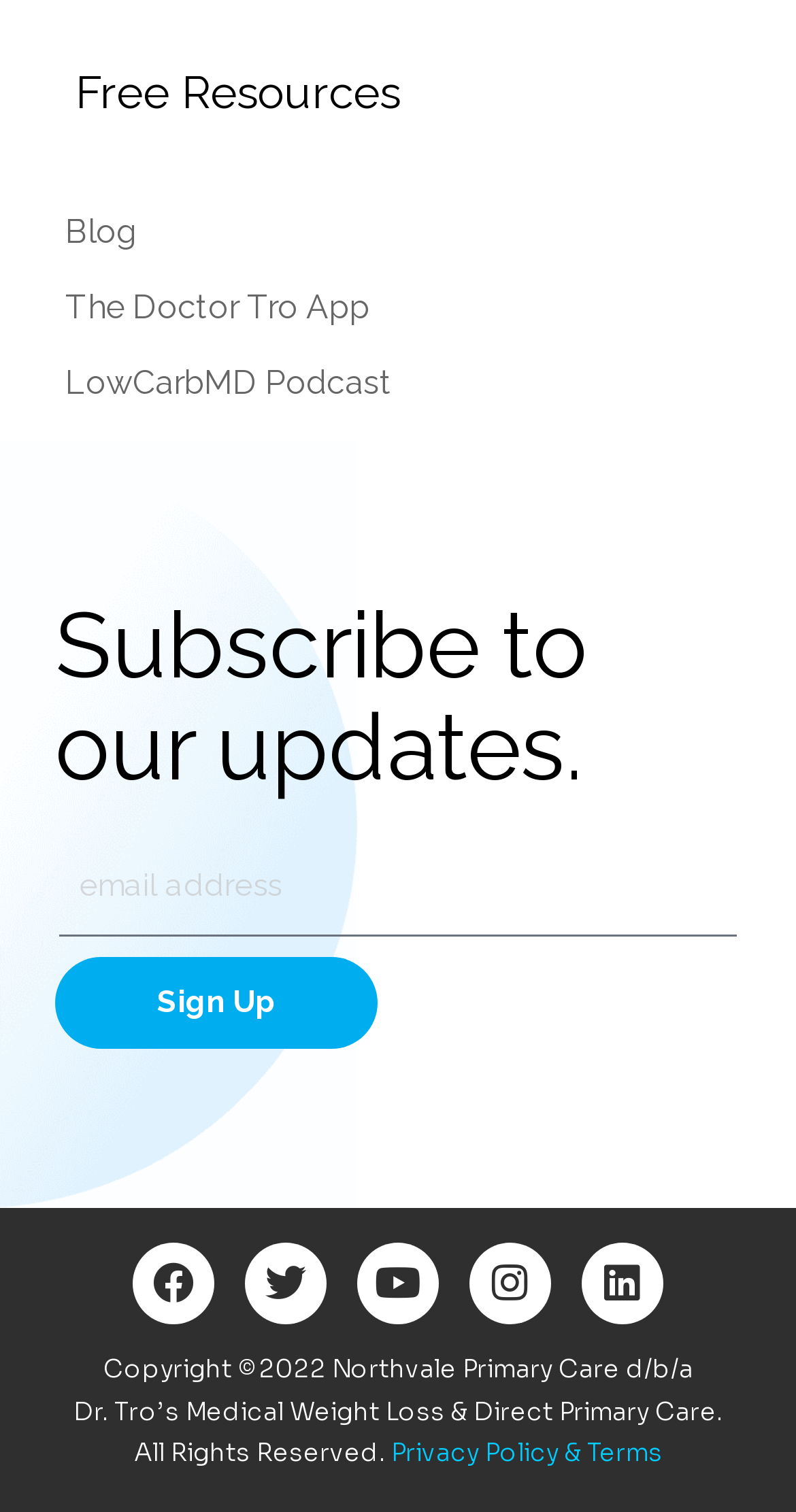Determine the bounding box coordinates of the area to click in order to meet this instruction: "Click on the 'Blog' link".

[0.082, 0.135, 0.918, 0.171]